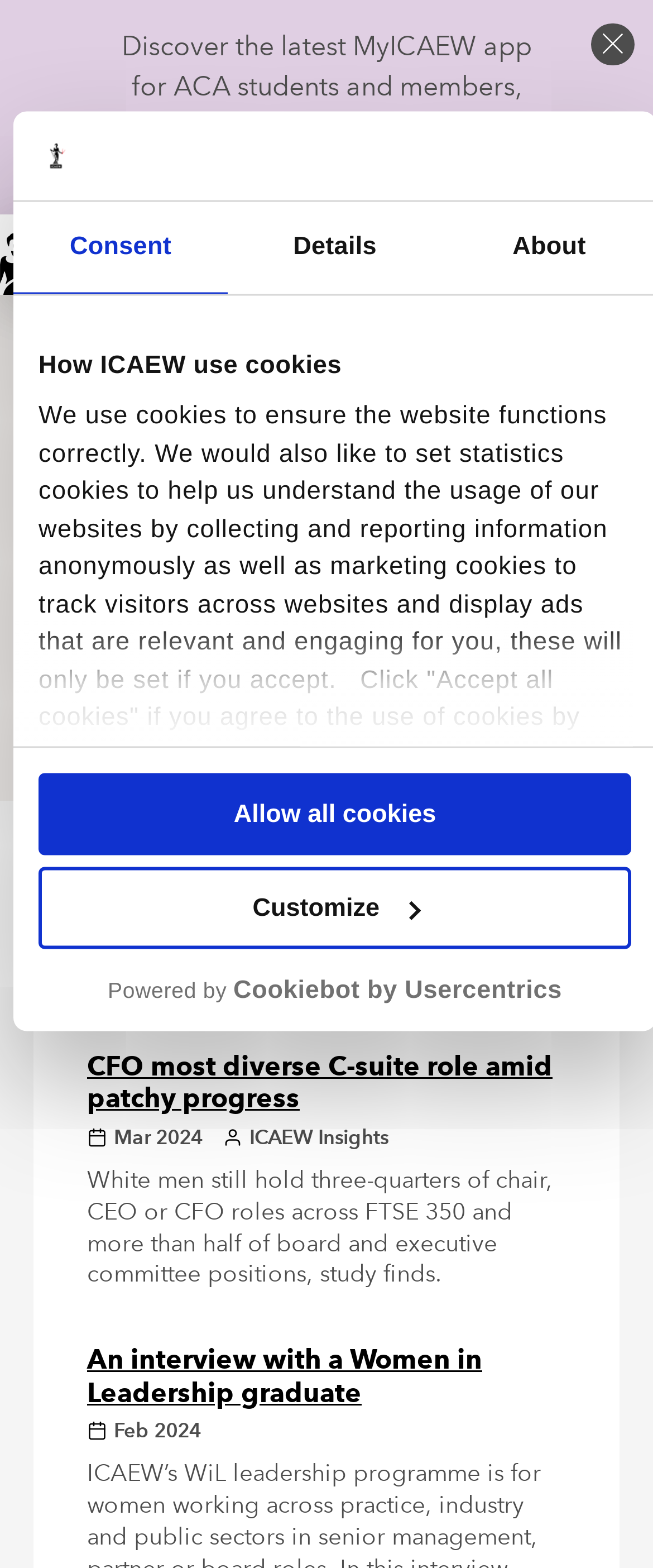Please mark the bounding box coordinates of the area that should be clicked to carry out the instruction: "Click the 'Find out more' link".

[0.414, 0.071, 0.804, 0.116]